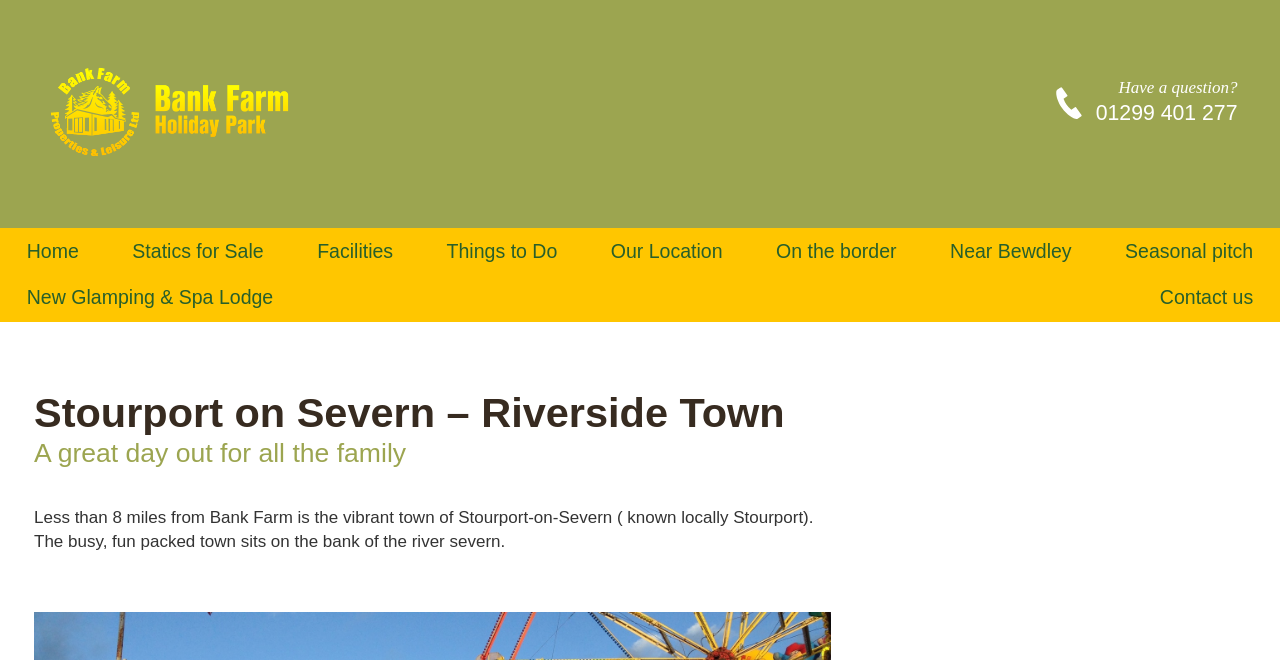Highlight the bounding box coordinates of the element that should be clicked to carry out the following instruction: "Contact us". The coordinates must be given as four float numbers ranging from 0 to 1, i.e., [left, top, right, bottom].

[0.899, 0.416, 0.987, 0.487]